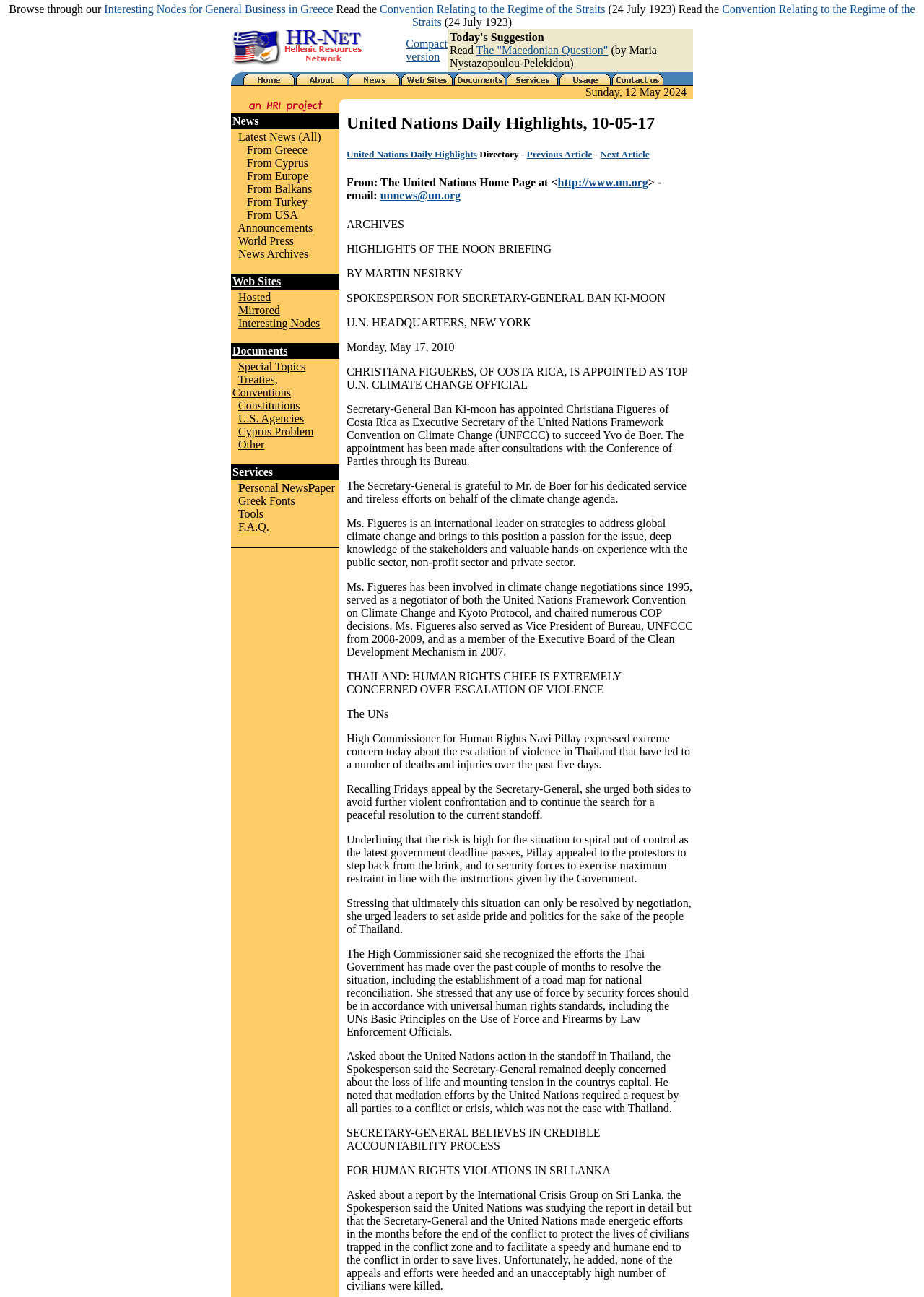Please locate the bounding box coordinates of the element that needs to be clicked to achieve the following instruction: "Click on Quick Links". The coordinates should be four float numbers between 0 and 1, i.e., [left, top, right, bottom].

None